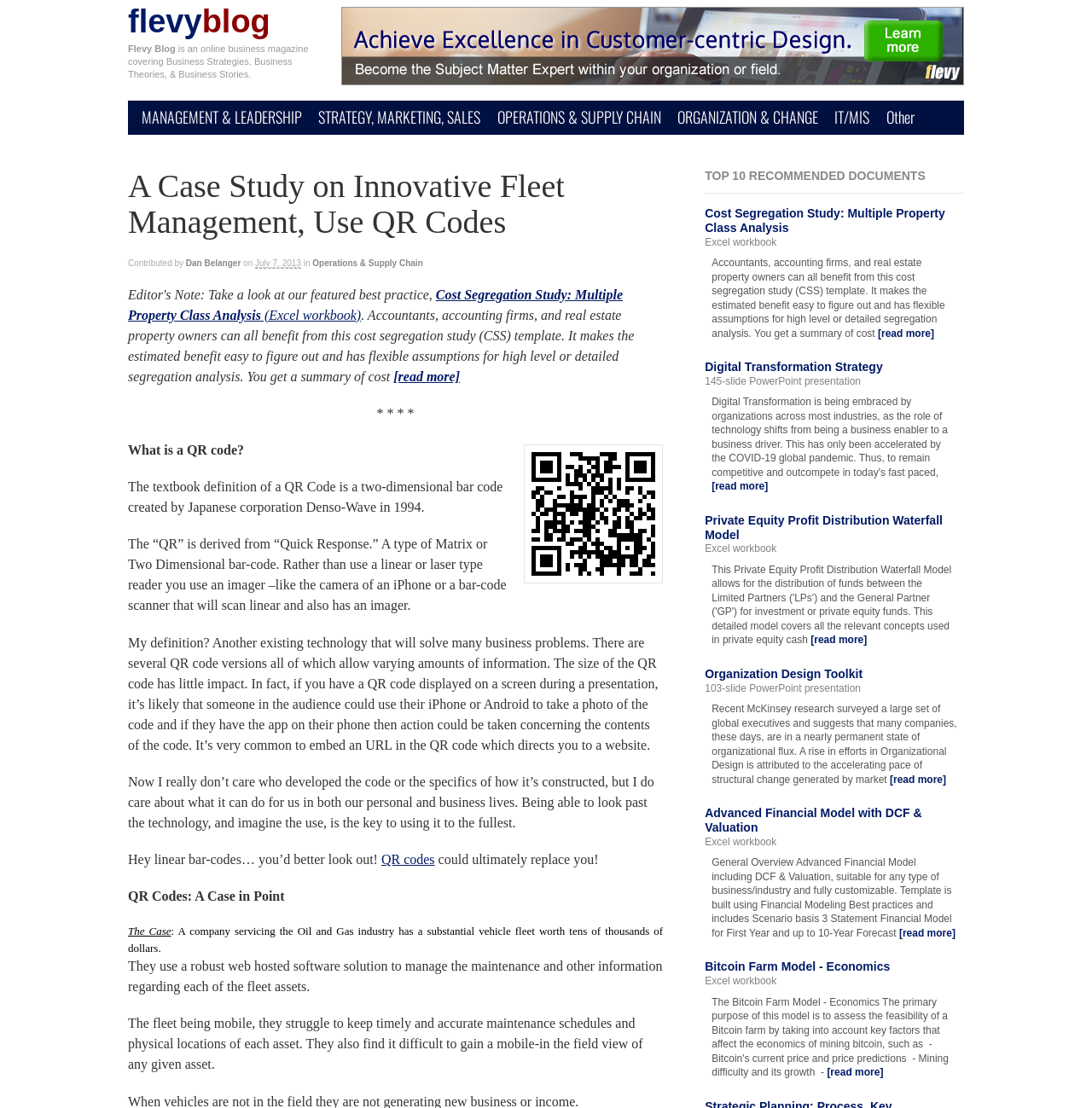Locate and extract the text of the main heading on the webpage.

A Case Study on Innovative Fleet Management, Use QR Codes